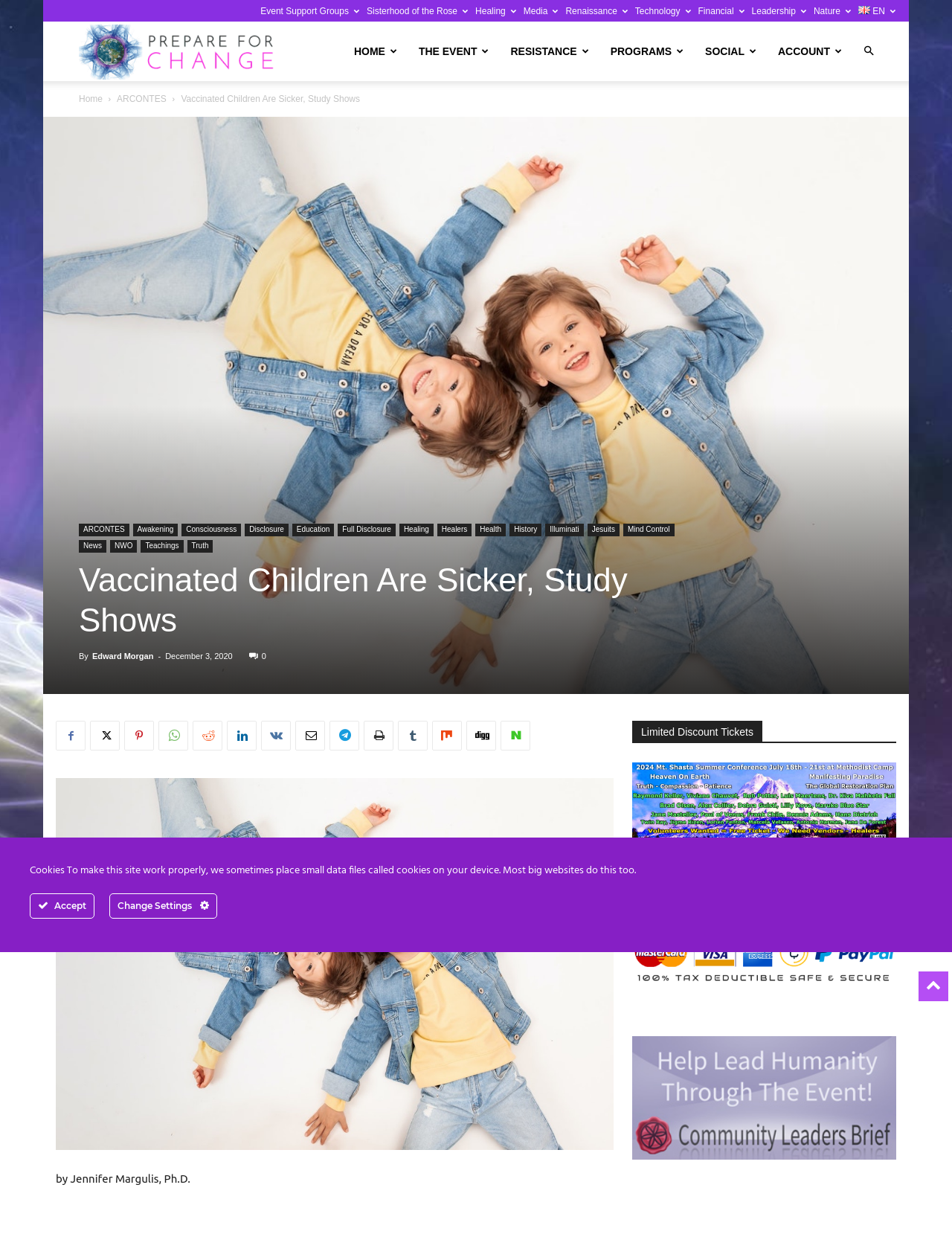Please find the bounding box for the following UI element description. Provide the coordinates in (top-left x, top-left y, bottom-right x, bottom-right y) format, with values between 0 and 1: Full Disclosure

[0.355, 0.423, 0.416, 0.434]